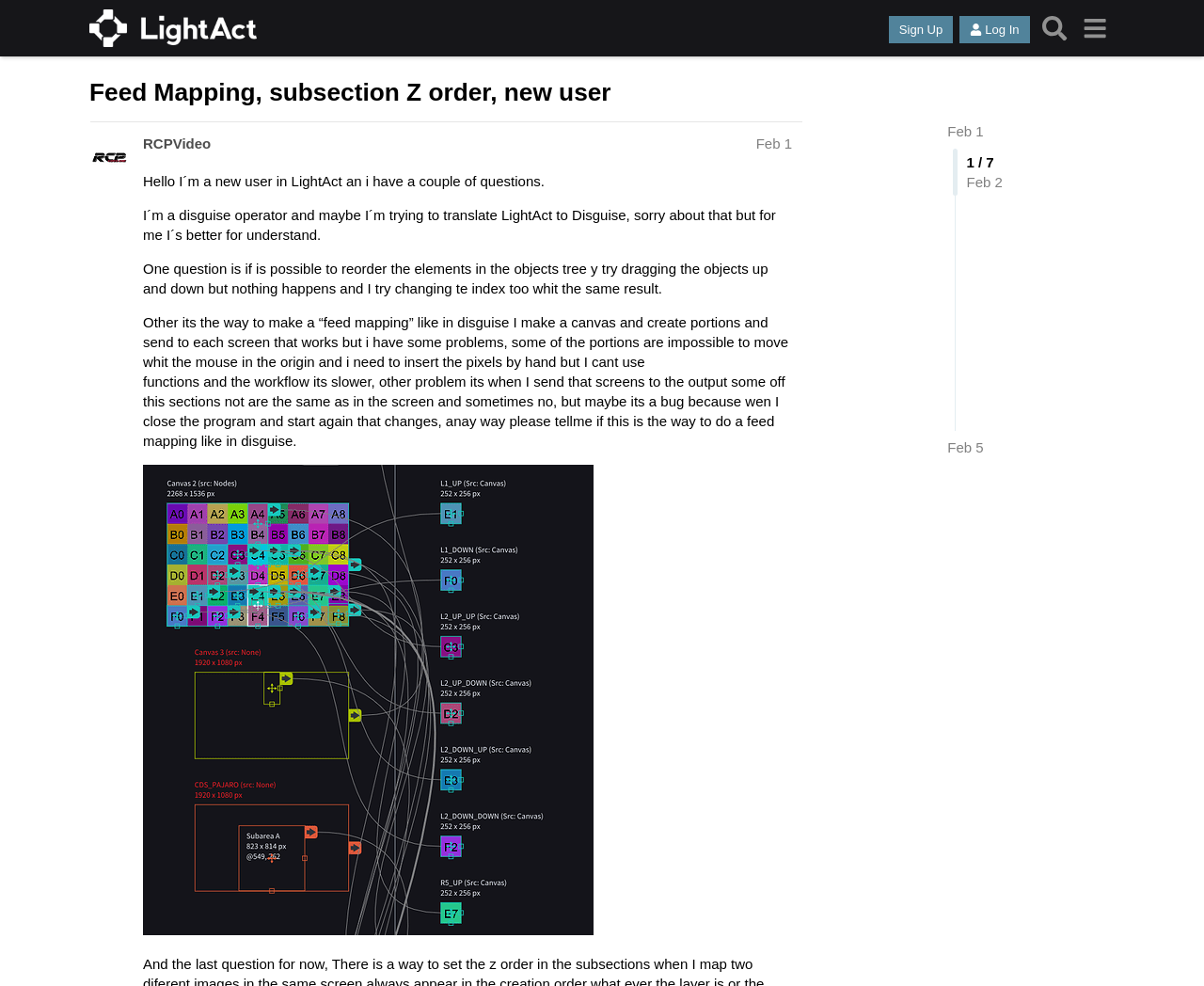Please give a succinct answer using a single word or phrase:
What is the issue with sending screens to the output?

Some sections are not the same